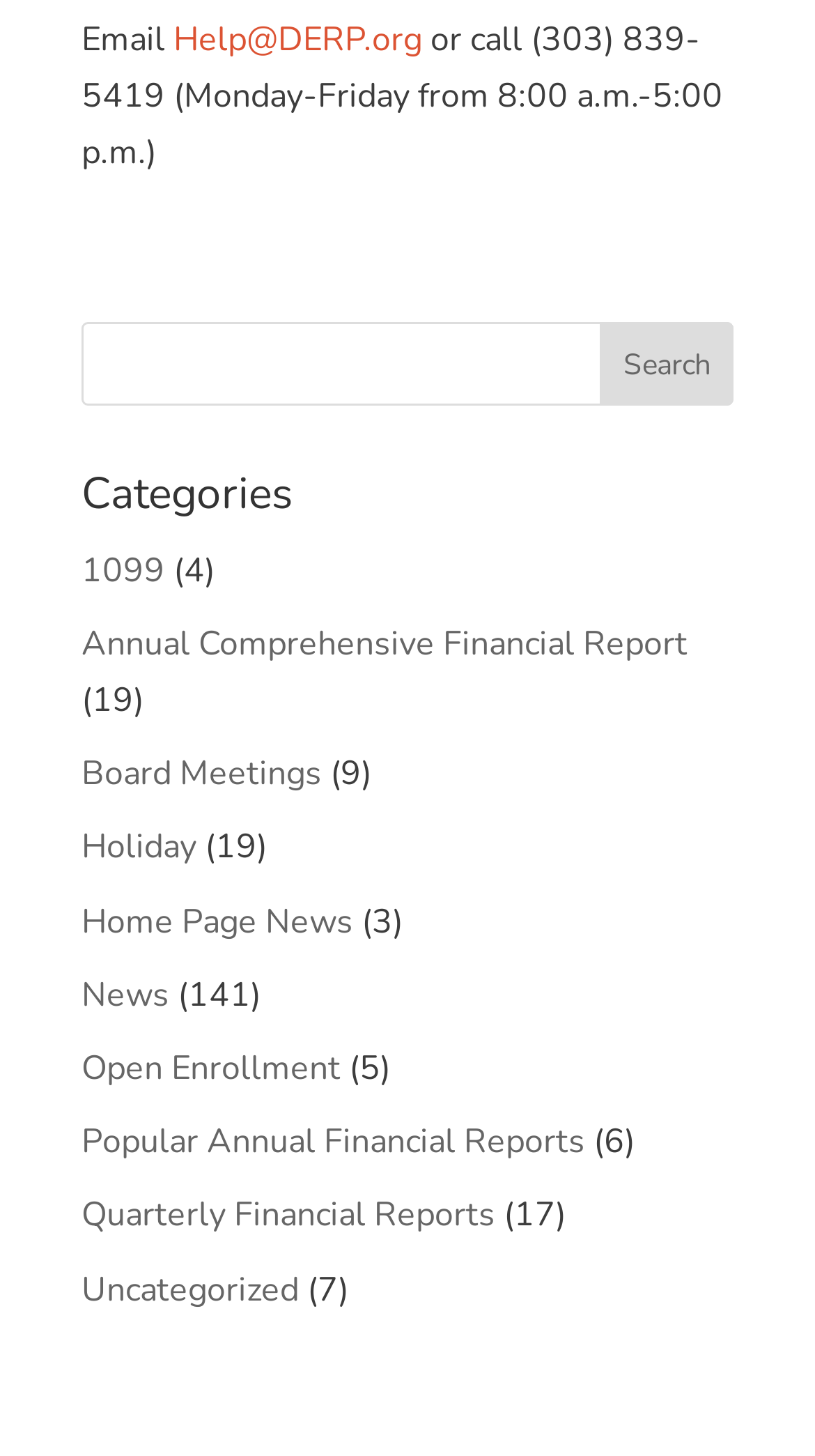Please identify the bounding box coordinates of the element's region that should be clicked to execute the following instruction: "Check News". The bounding box coordinates must be four float numbers between 0 and 1, i.e., [left, top, right, bottom].

[0.1, 0.667, 0.208, 0.699]